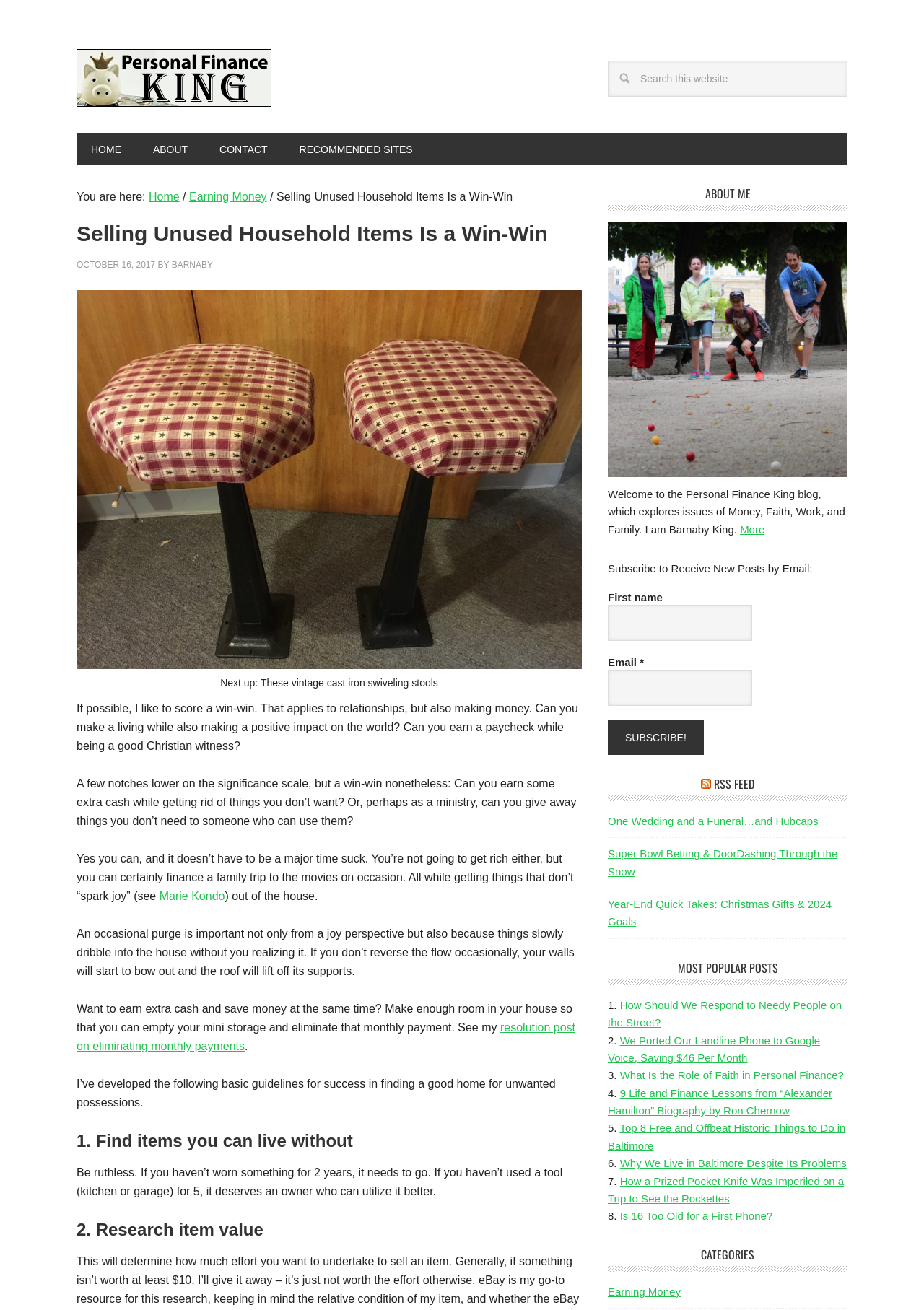What are the categories of posts on this blog?
Based on the screenshot, respond with a single word or phrase.

Earning Money, etc.